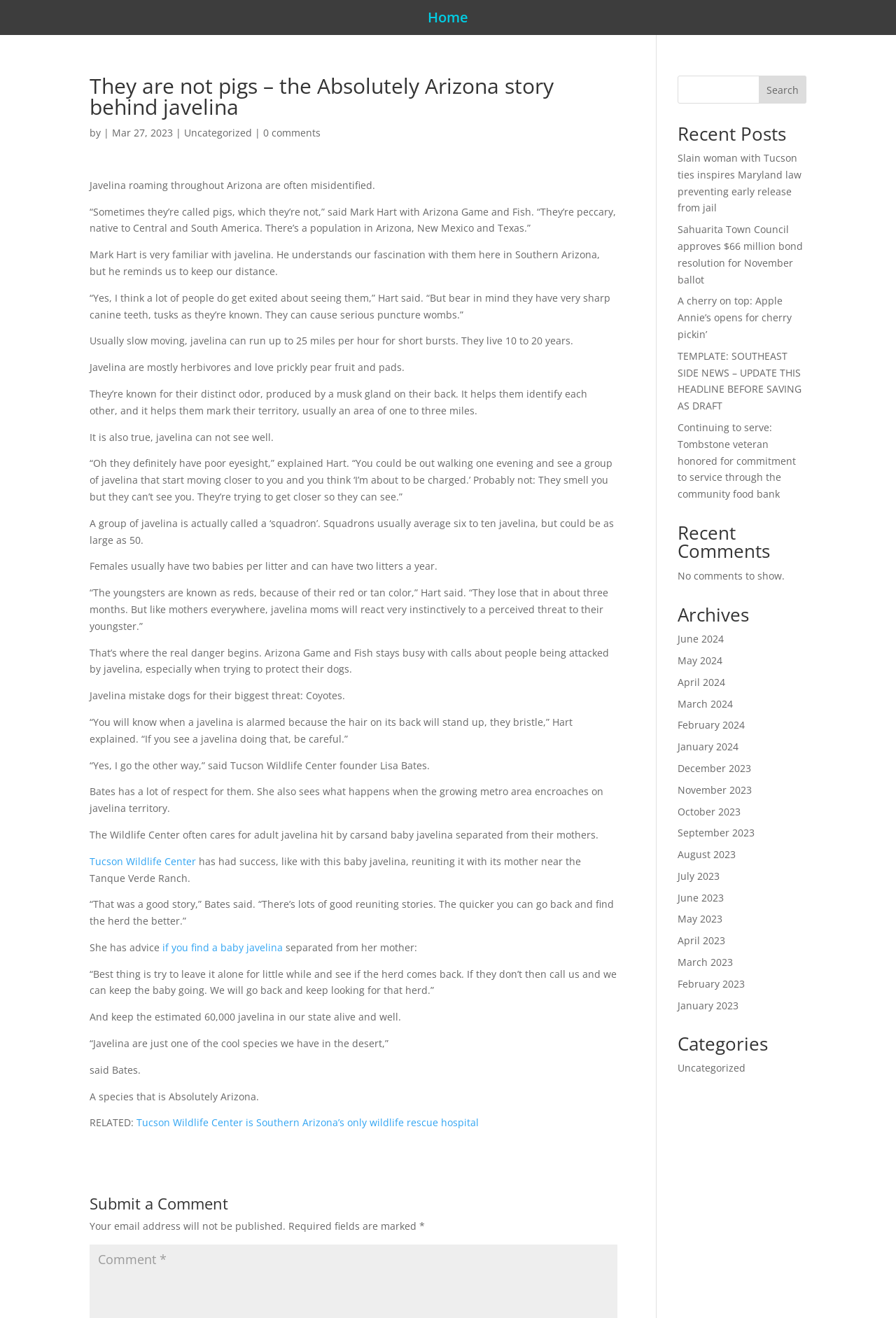Pinpoint the bounding box coordinates of the clickable element to carry out the following instruction: "Click on the 'Tucson Wildlife Center' link."

[0.1, 0.648, 0.219, 0.658]